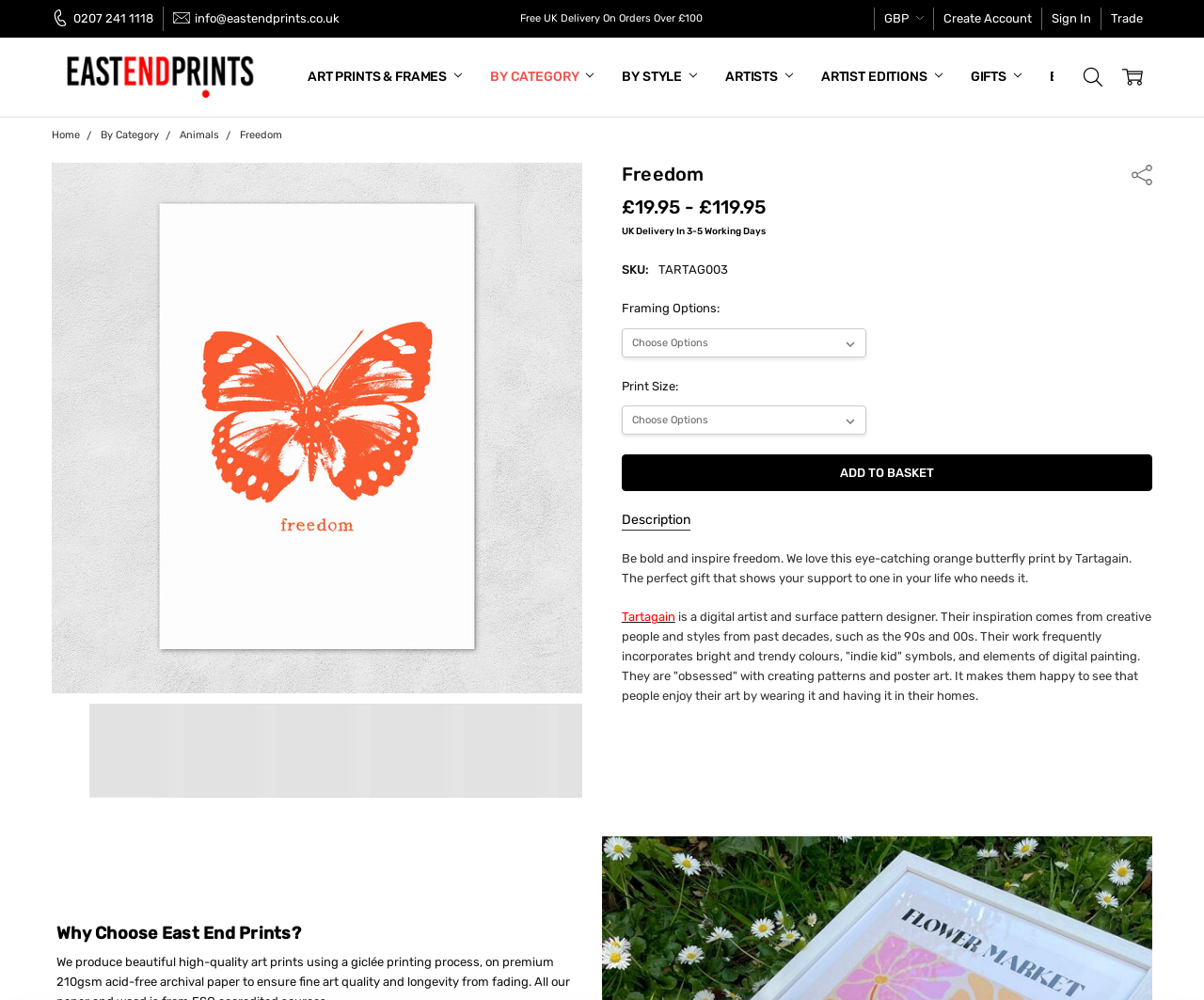Please identify the bounding box coordinates of the element's region that needs to be clicked to fulfill the following instruction: "Click the 'Create Account' link". The bounding box coordinates should consist of four float numbers between 0 and 1, i.e., [left, top, right, bottom].

[0.776, 0.007, 0.865, 0.031]